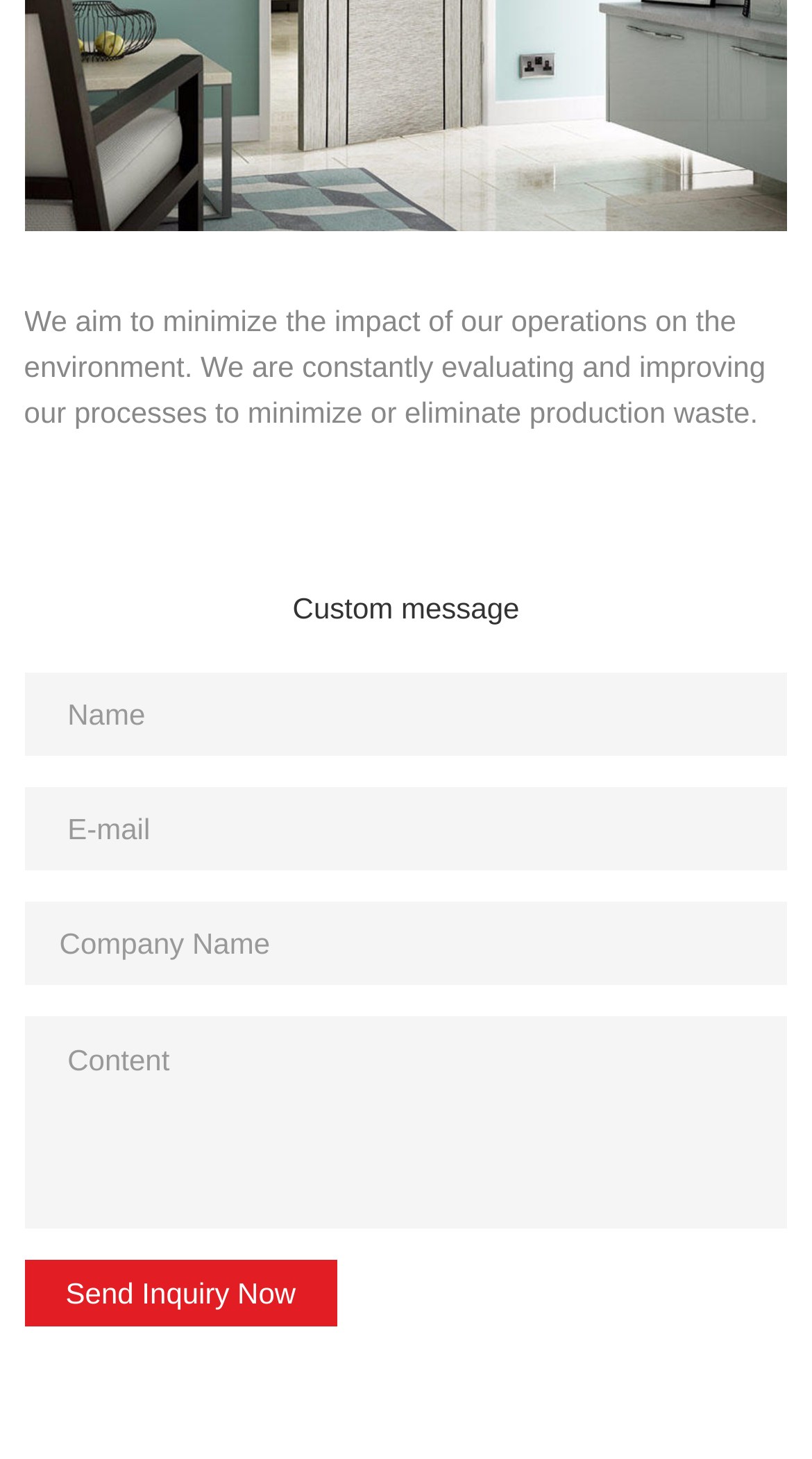Locate the bounding box of the UI element defined by this description: "Send Inquiry Now". The coordinates should be given as four float numbers between 0 and 1, formatted as [left, top, right, bottom].

[0.03, 0.863, 0.416, 0.909]